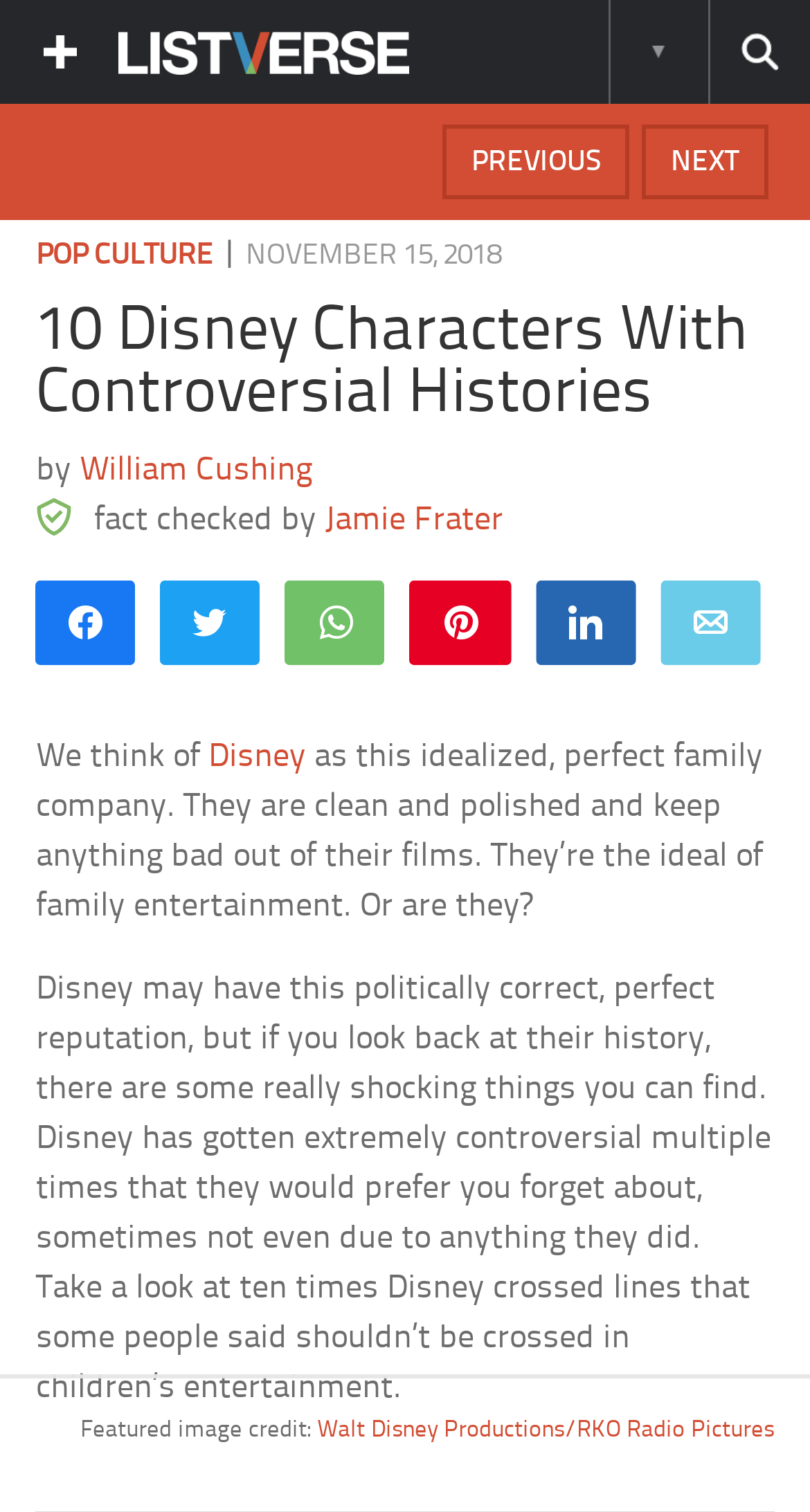Review the image closely and give a comprehensive answer to the question: What is the name of the website?

I determined the answer by looking at the logo image element with the description 'Listverse Logo' and its bounding box coordinates [0.146, 0.021, 0.505, 0.049]. This suggests that the website is Listverse.